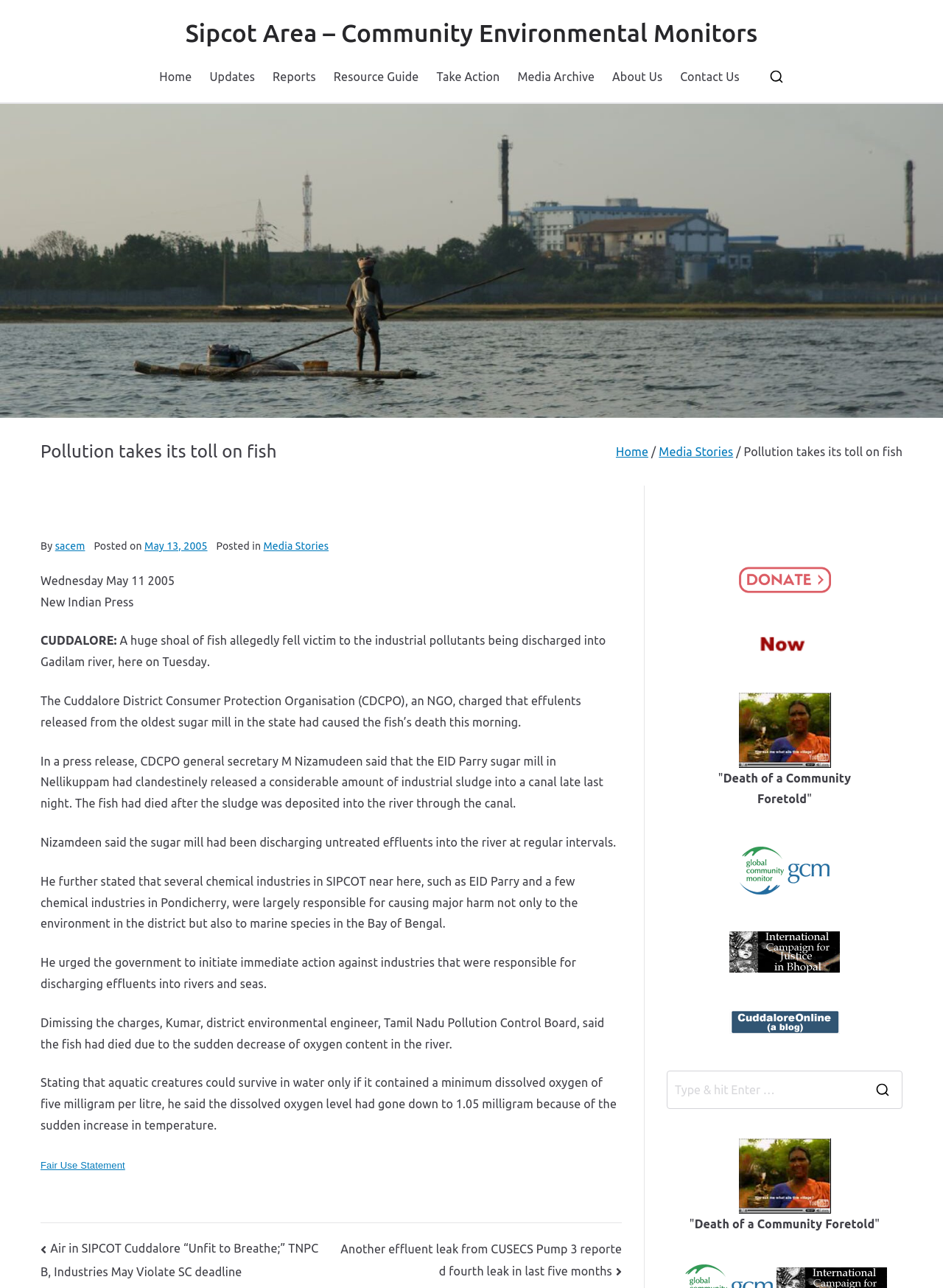Could you find the bounding box coordinates of the clickable area to complete this instruction: "Donate"?

[0.783, 0.444, 0.881, 0.454]